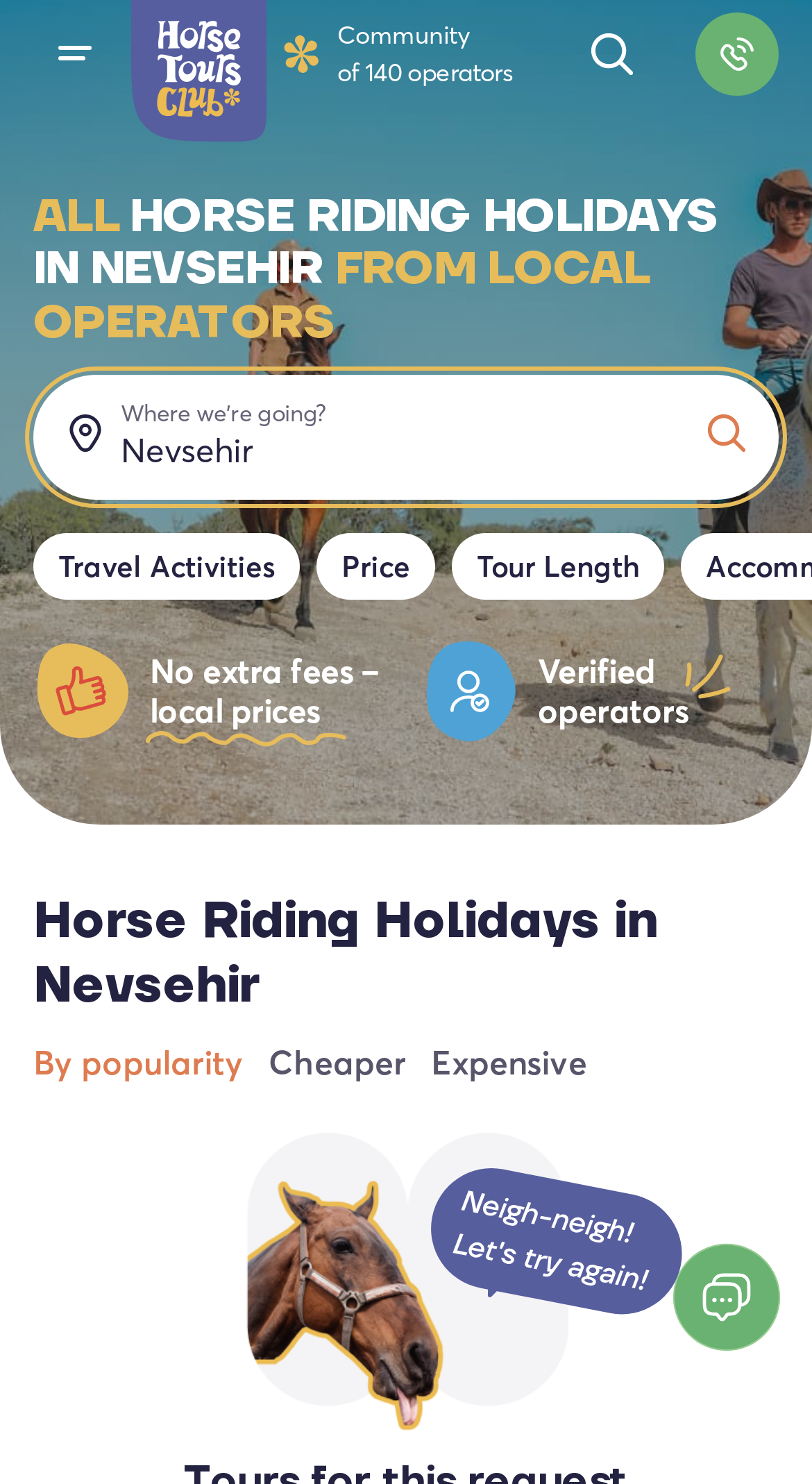Extract the bounding box coordinates for the HTML element that matches this description: "Search". The coordinates should be four float numbers between 0 and 1, i.e., [left, top, right, bottom].

[0.35, 0.909, 0.65, 0.977]